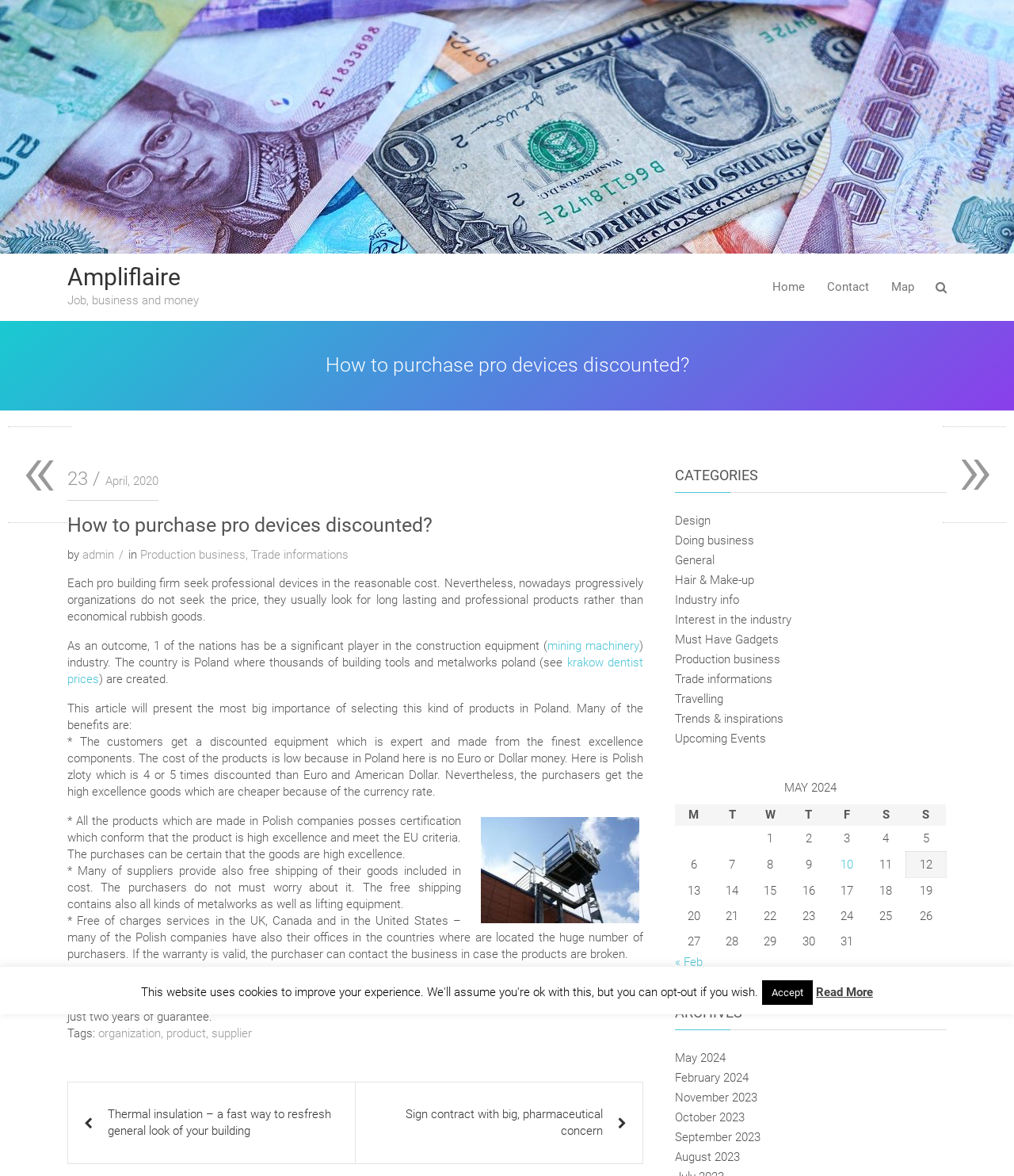Please locate and retrieve the main header text of the webpage.

How to purchase pro devices discounted?